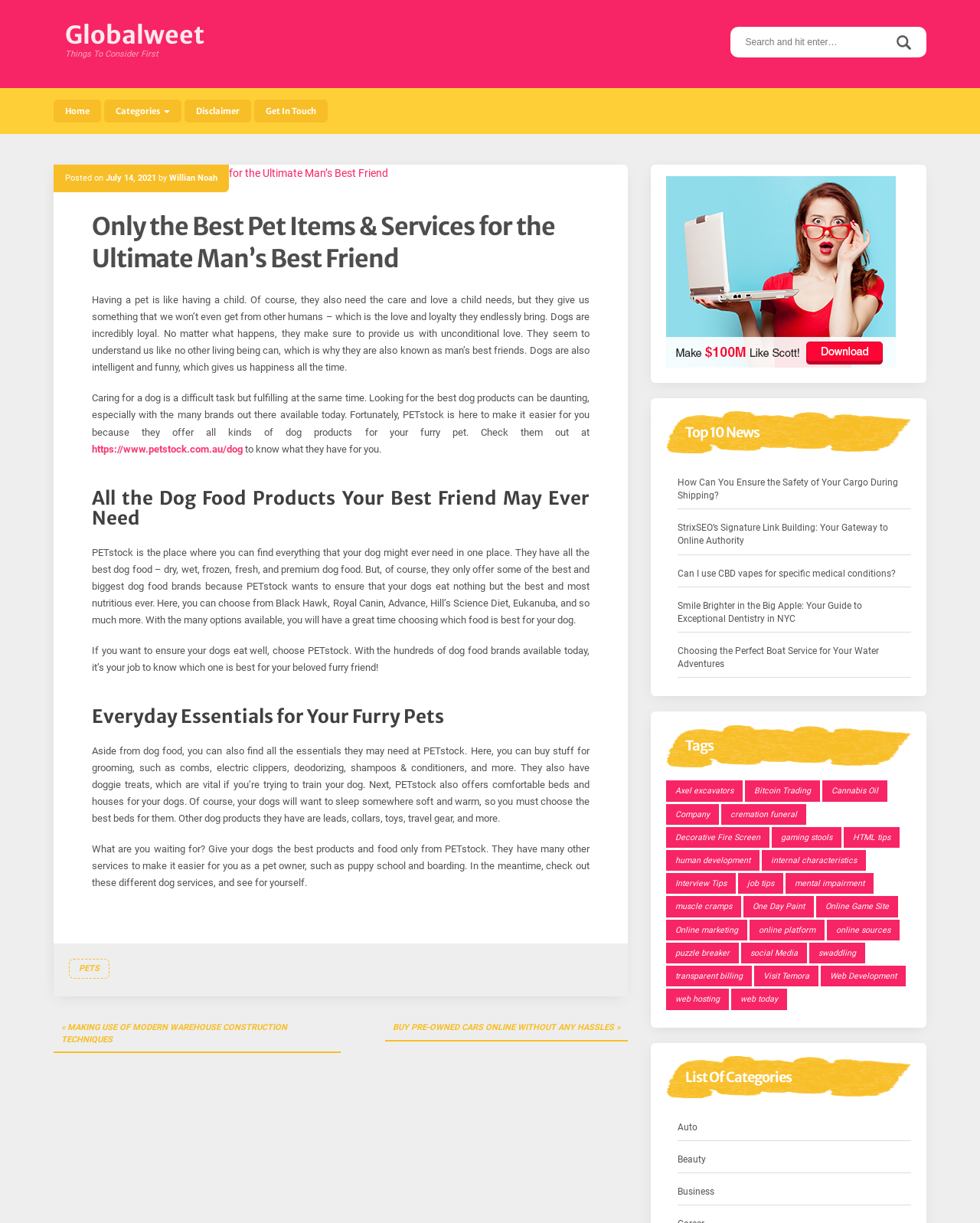Can you specify the bounding box coordinates of the area that needs to be clicked to fulfill the following instruction: "Read the article about pet care"?

[0.094, 0.24, 0.602, 0.305]